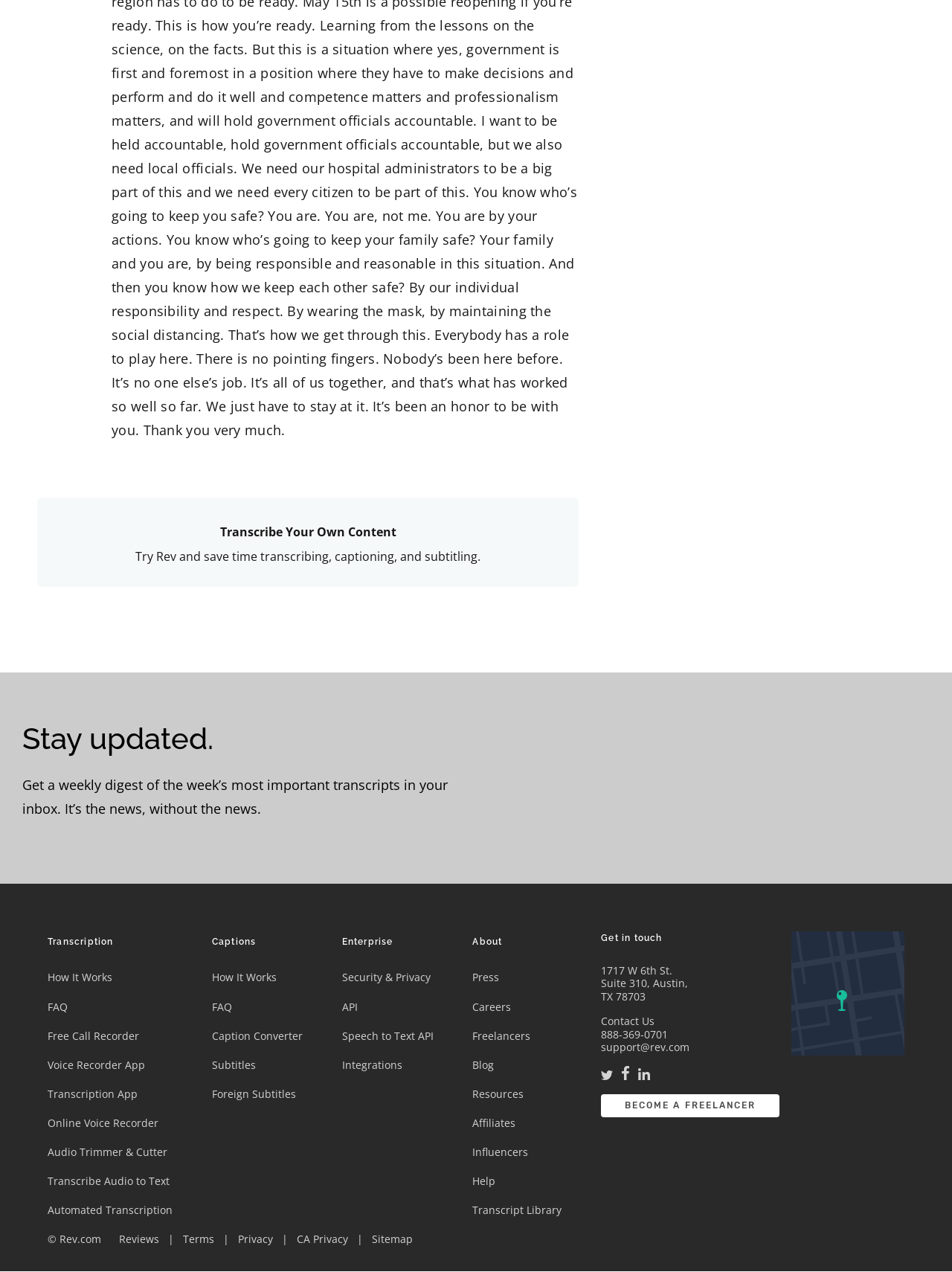Pinpoint the bounding box coordinates of the clickable element to carry out the following instruction: "Learn about transcription."

[0.05, 0.736, 0.119, 0.744]